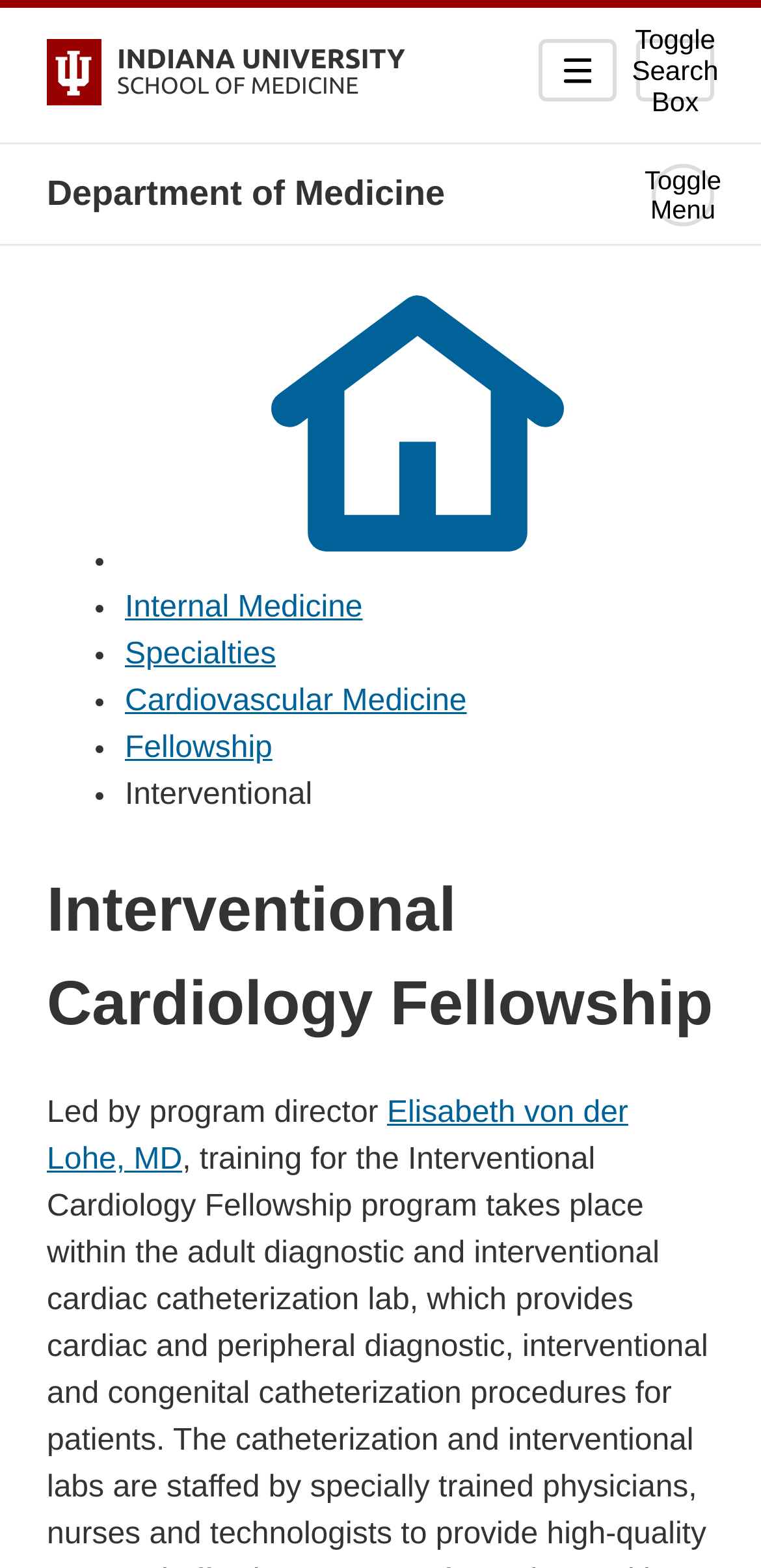Please use the details from the image to answer the following question comprehensively:
Who is the program director of the fellowship?

The program director's name can be found in the link text 'Elisabeth von der Lohe, MD' located below the heading 'Interventional Cardiology Fellowship'.